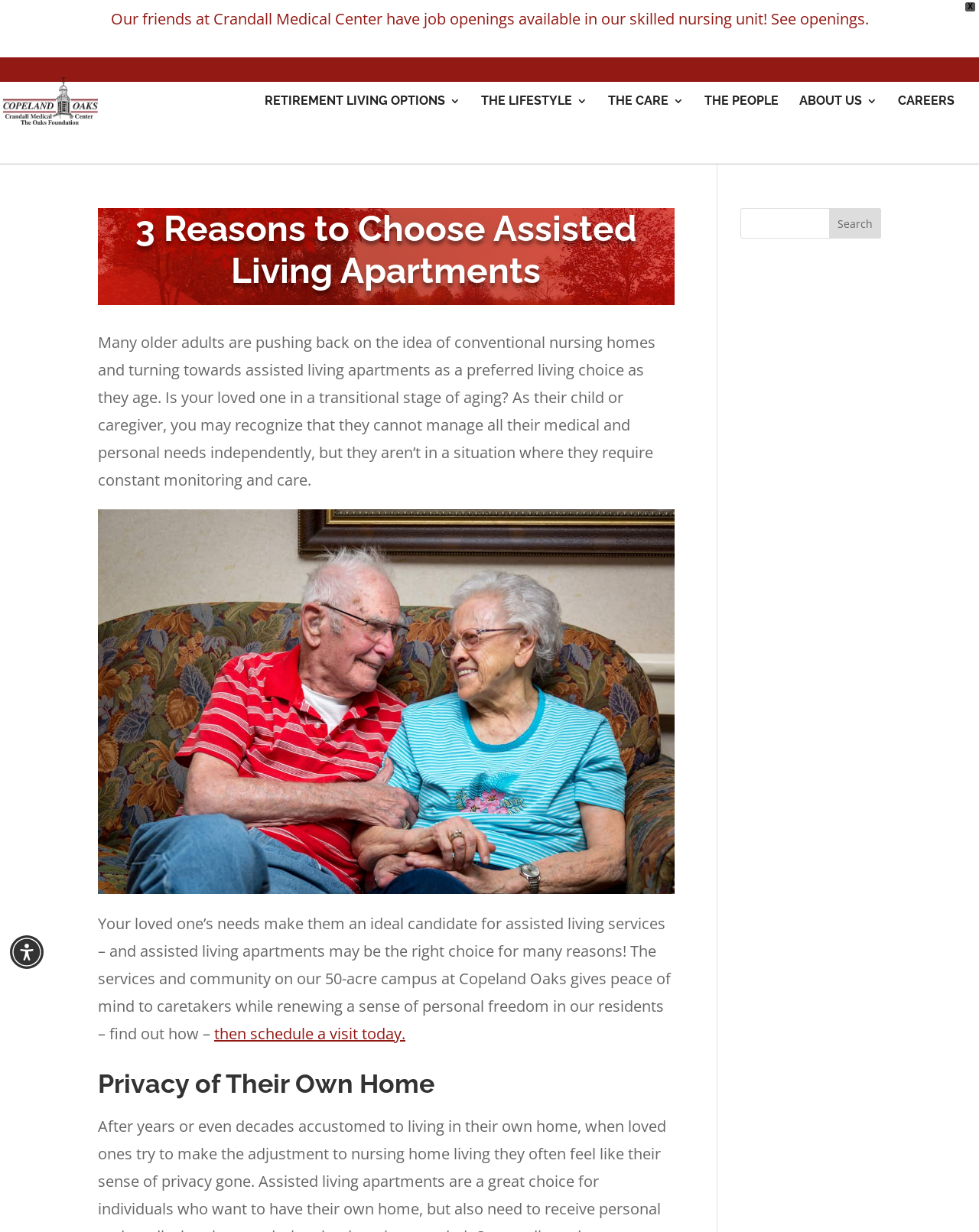What is the name of the campus mentioned on the webpage?
Answer the question with a single word or phrase, referring to the image.

Copeland Oaks